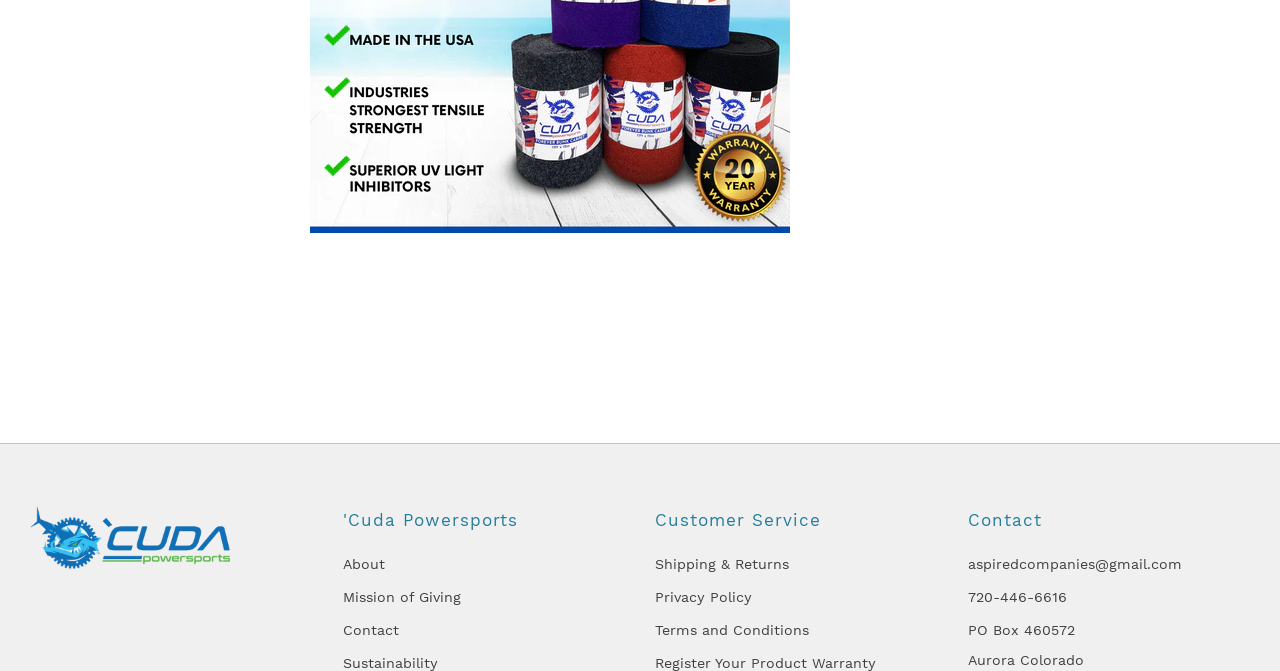Examine the screenshot and answer the question in as much detail as possible: What is the company name?

The company name can be found in the heading element with bounding box coordinates [0.268, 0.752, 0.488, 0.8], which is 'Cuda Powersports'.